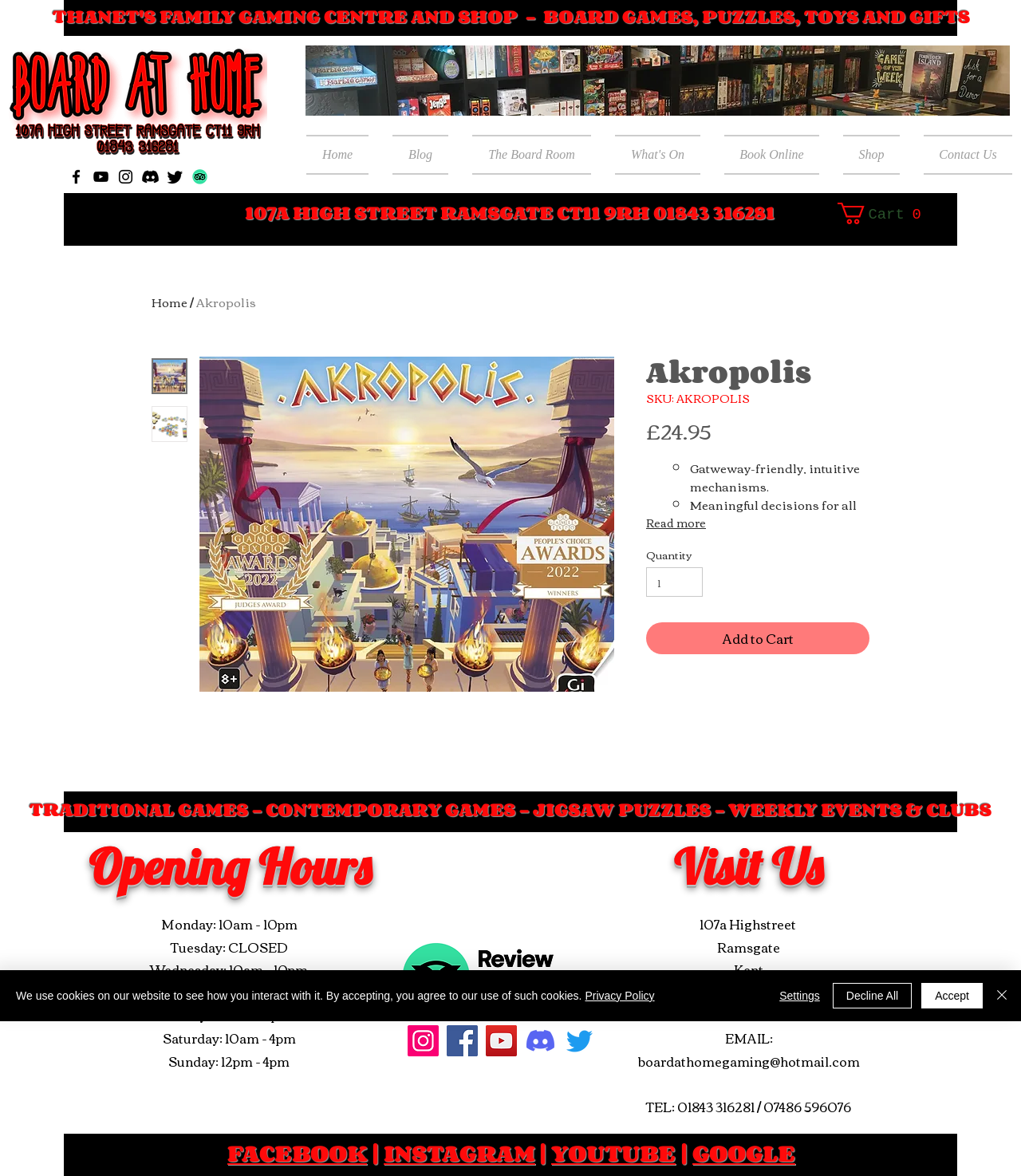What is the name of the board game?
Using the information from the image, answer the question thoroughly.

The name of the board game can be found in the article section of the webpage, where it is mentioned as 'Akropolis' with a description of its features and gameplay.